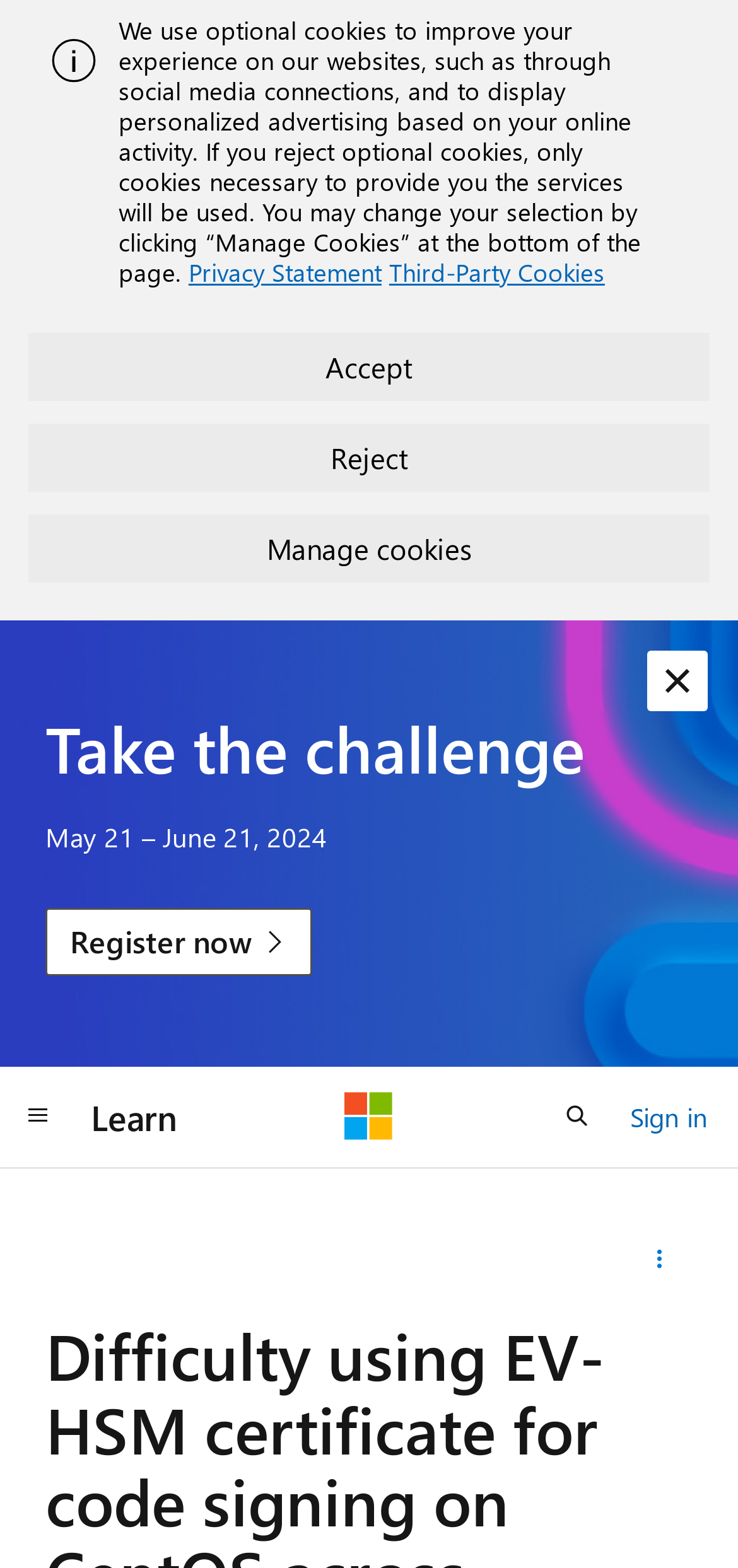What is the duration of the challenge?
Please give a detailed answer to the question using the information shown in the image.

The duration of the challenge is specified in the text 'May 21 – June 21, 2024', which is located below the 'Take the challenge' heading. This indicates that the challenge is a time-bound event.